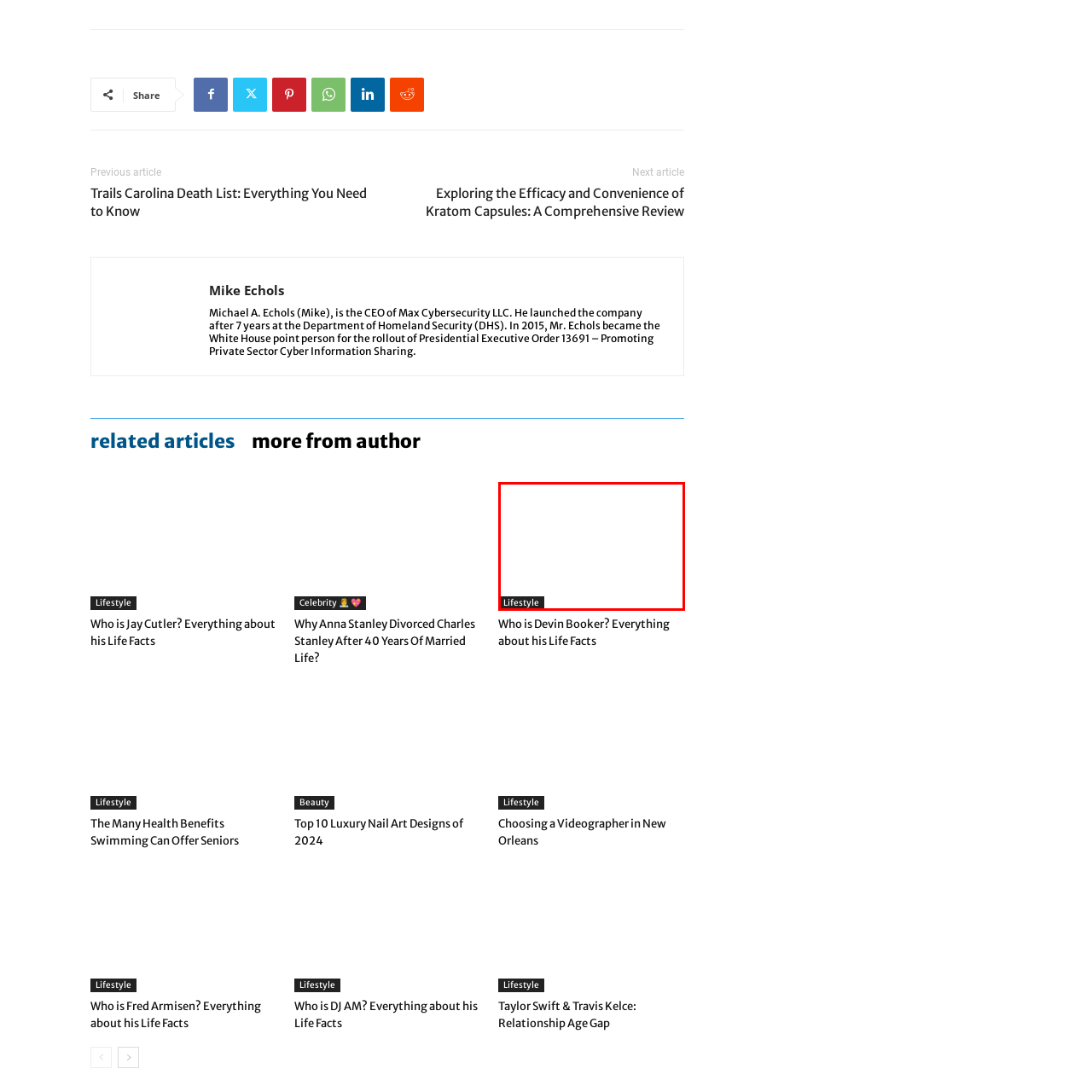Focus on the section within the red boundary and provide a detailed description.

The image features a link labeled "Lifestyle," positioned towards the bottom left corner of the layout. This section likely leads to various articles or content related to lifestyle topics, which may include health, wellness, beauty, or personal development. The text serves as a navigation element, inviting readers to explore different aspects of lifestyle choices and trends. The surrounding content emphasizes a range of categories, indicating that this lifestyle section is part of a broader context of engaging articles meant to inform and inspire the audience.